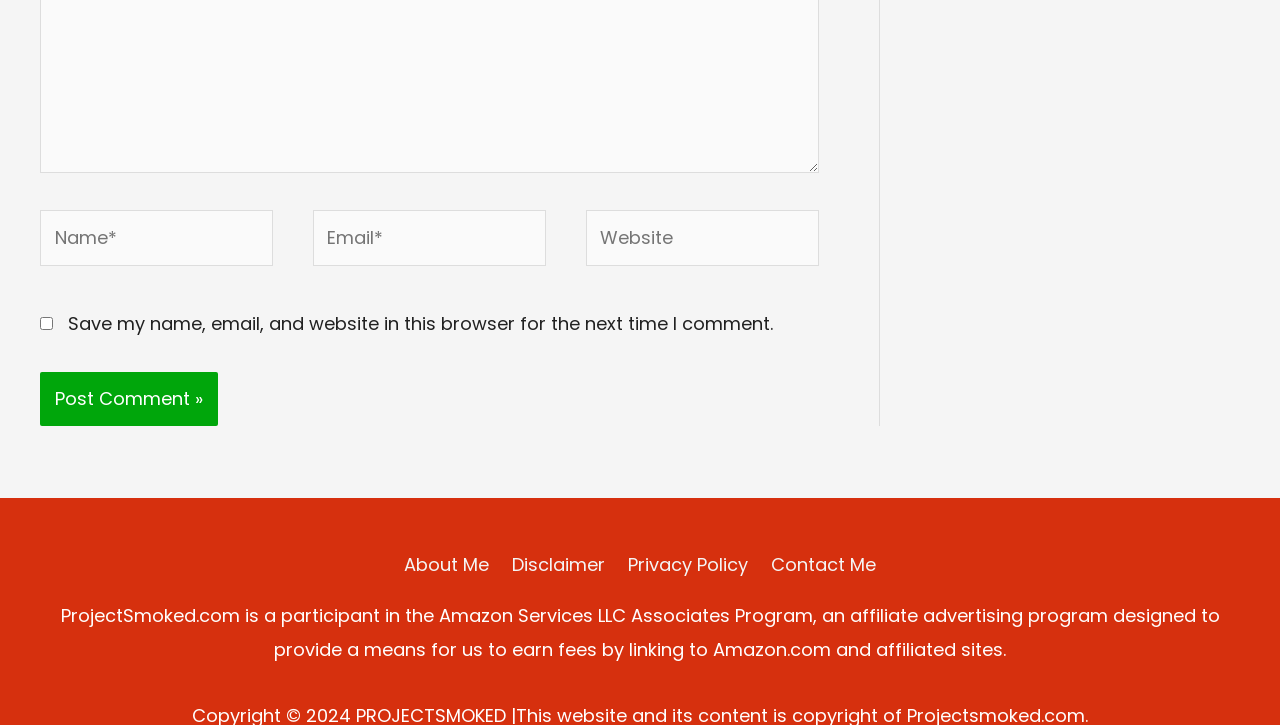What is the required field to post a comment?
Examine the screenshot and reply with a single word or phrase.

Name and Email